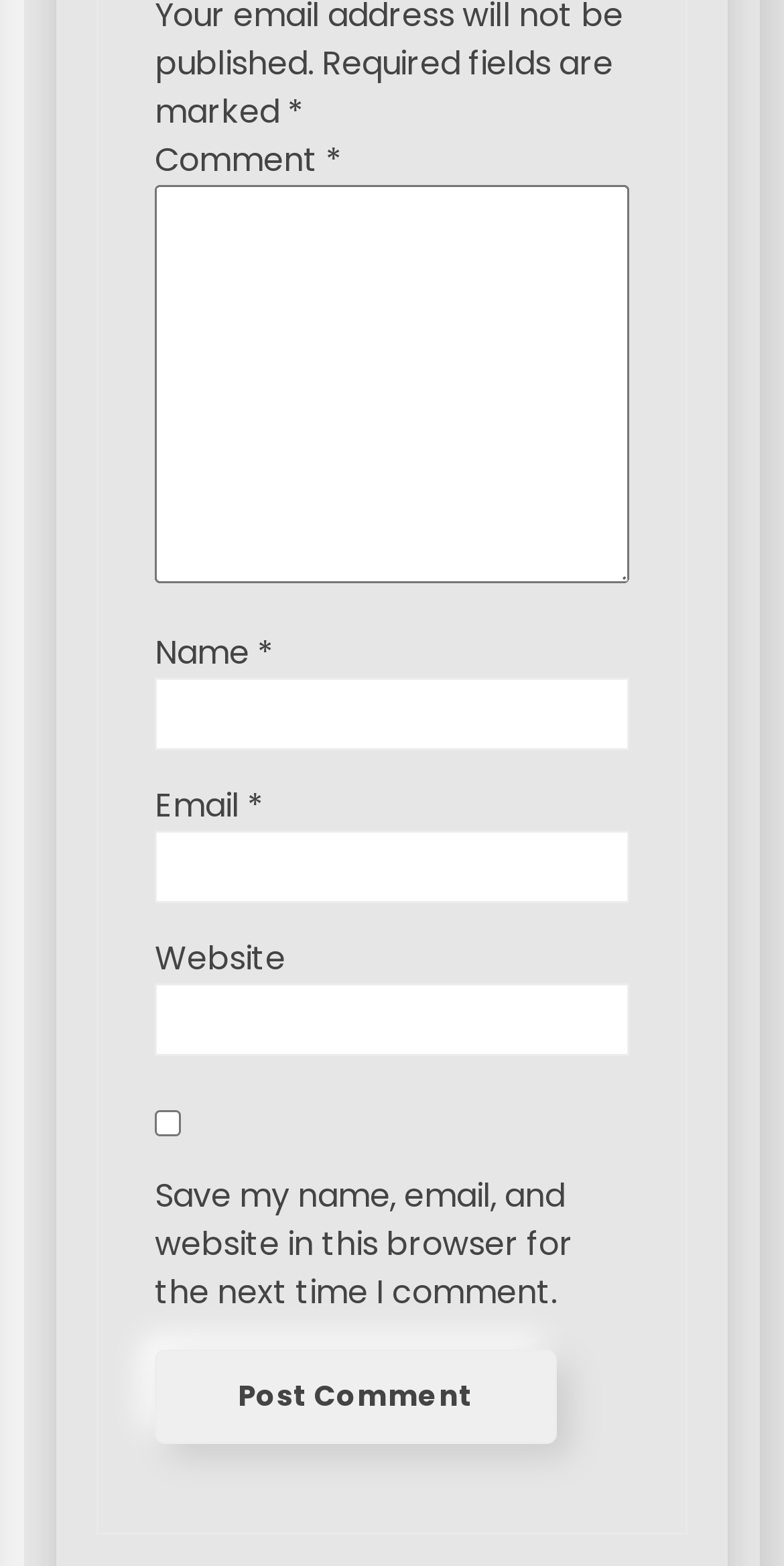What is the purpose of the checkbox?
Use the image to answer the question with a single word or phrase.

Save comment information